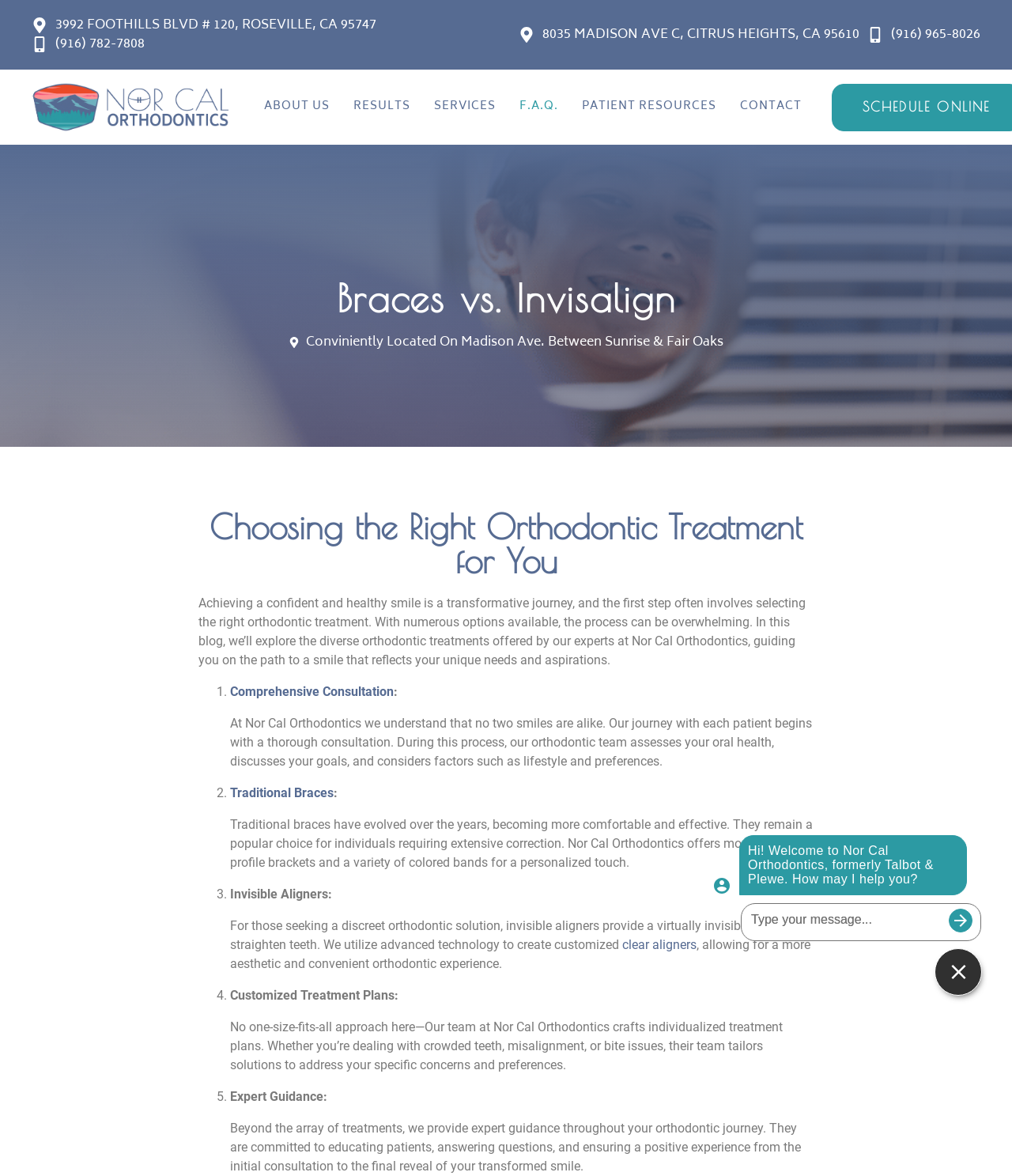Carefully examine the image and provide an in-depth answer to the question: What type of orthodontic solution is virtually invisible?

I found the answer by reading the text under the heading 'Choosing the Right Orthodontic Treatment for You' which explains that invisible aligners provide a virtually invisible way to straighten teeth.